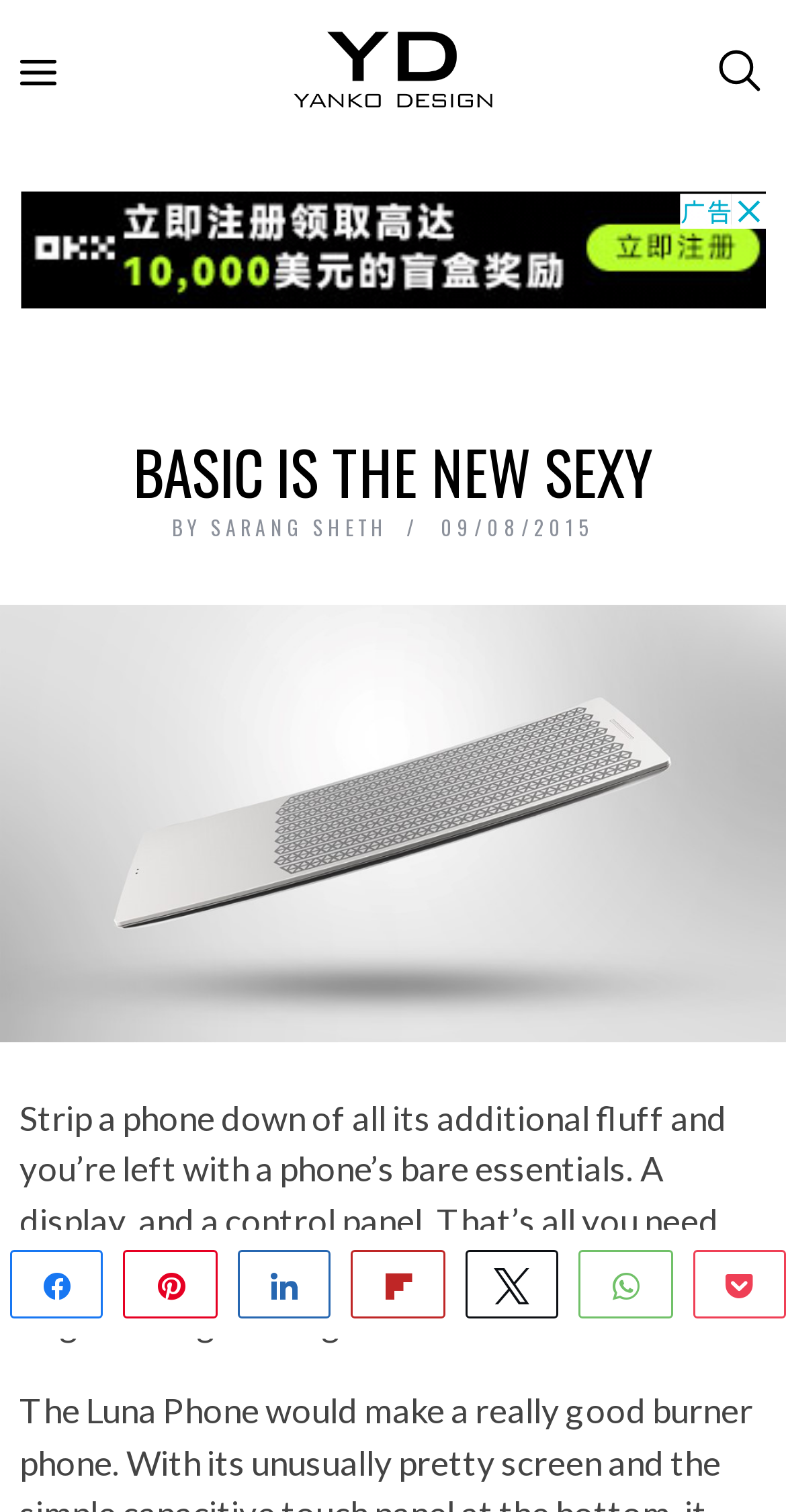Please locate the bounding box coordinates of the element that needs to be clicked to achieve the following instruction: "View the article". The coordinates should be four float numbers between 0 and 1, i.e., [left, top, right, bottom].

[0.156, 0.288, 0.844, 0.335]